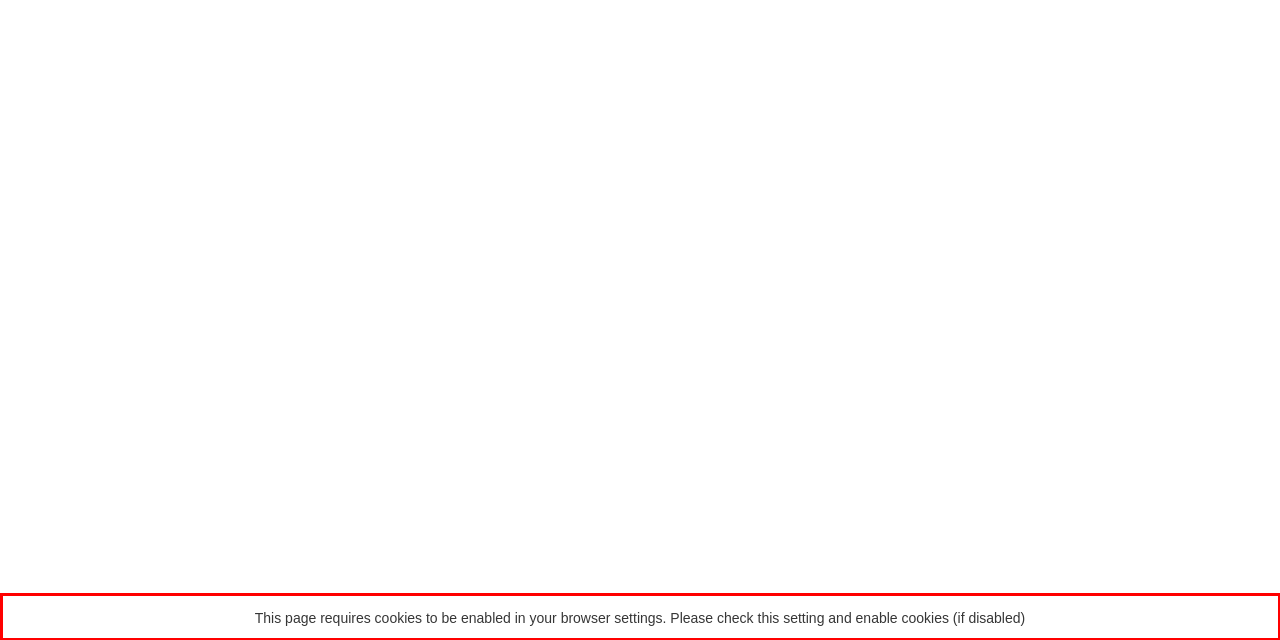You are looking at a screenshot of a webpage with a red rectangle bounding box. Use OCR to identify and extract the text content found inside this red bounding box.

This page requires cookies to be enabled in your browser settings. Please check this setting and enable cookies (if disabled)